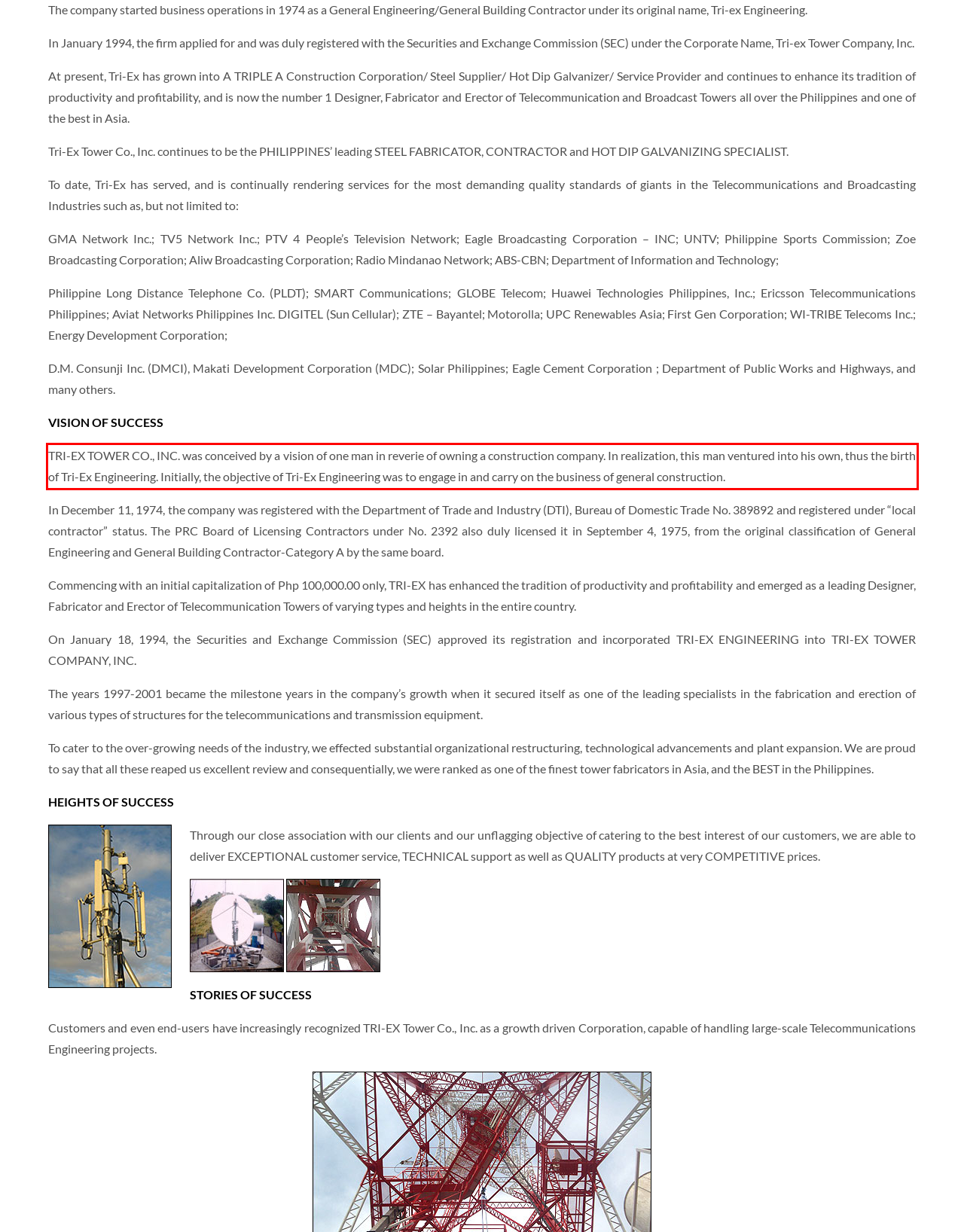Using the provided webpage screenshot, identify and read the text within the red rectangle bounding box.

TRI-EX TOWER CO., INC. was conceived by a vision of one man in reverie of owning a construction company. In realization, this man ventured into his own, thus the birth of Tri-Ex Engineering. Initially, the objective of Tri-Ex Engineering was to engage in and carry on the business of general construction.